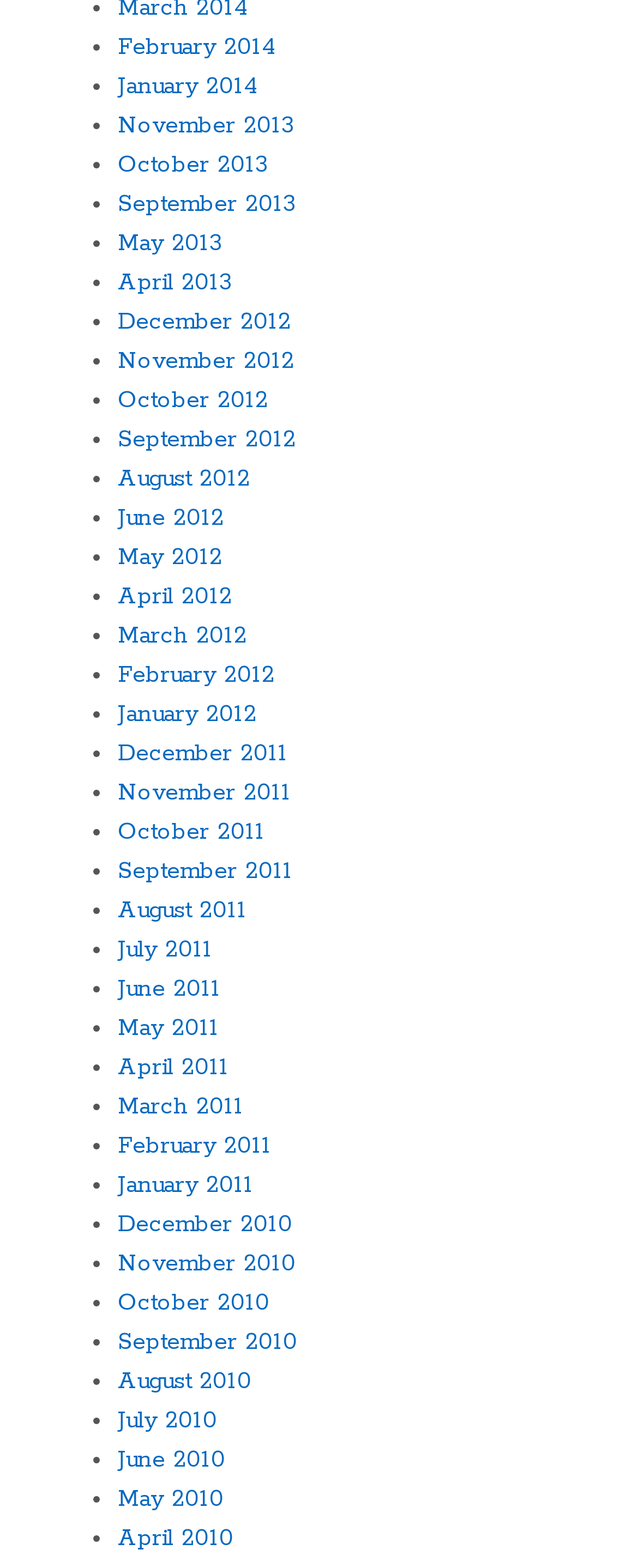Locate the bounding box coordinates of the item that should be clicked to fulfill the instruction: "View January 2012".

[0.185, 0.446, 0.403, 0.465]